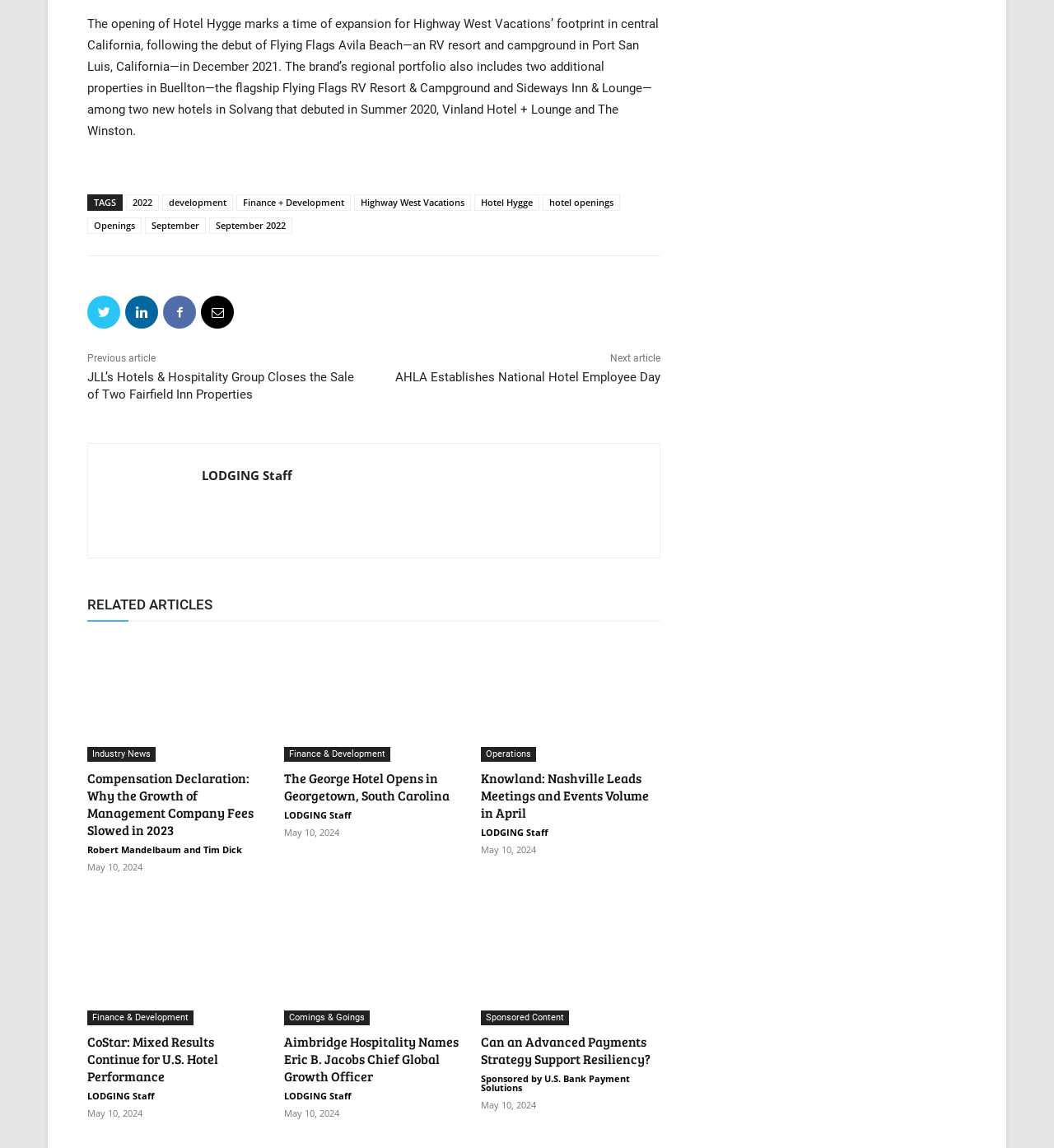Please identify the bounding box coordinates of the clickable area that will fulfill the following instruction: "Read the news about JLL’s Hotels & Hospitality Group". The coordinates should be in the format of four float numbers between 0 and 1, i.e., [left, top, right, bottom].

[0.083, 0.322, 0.336, 0.35]